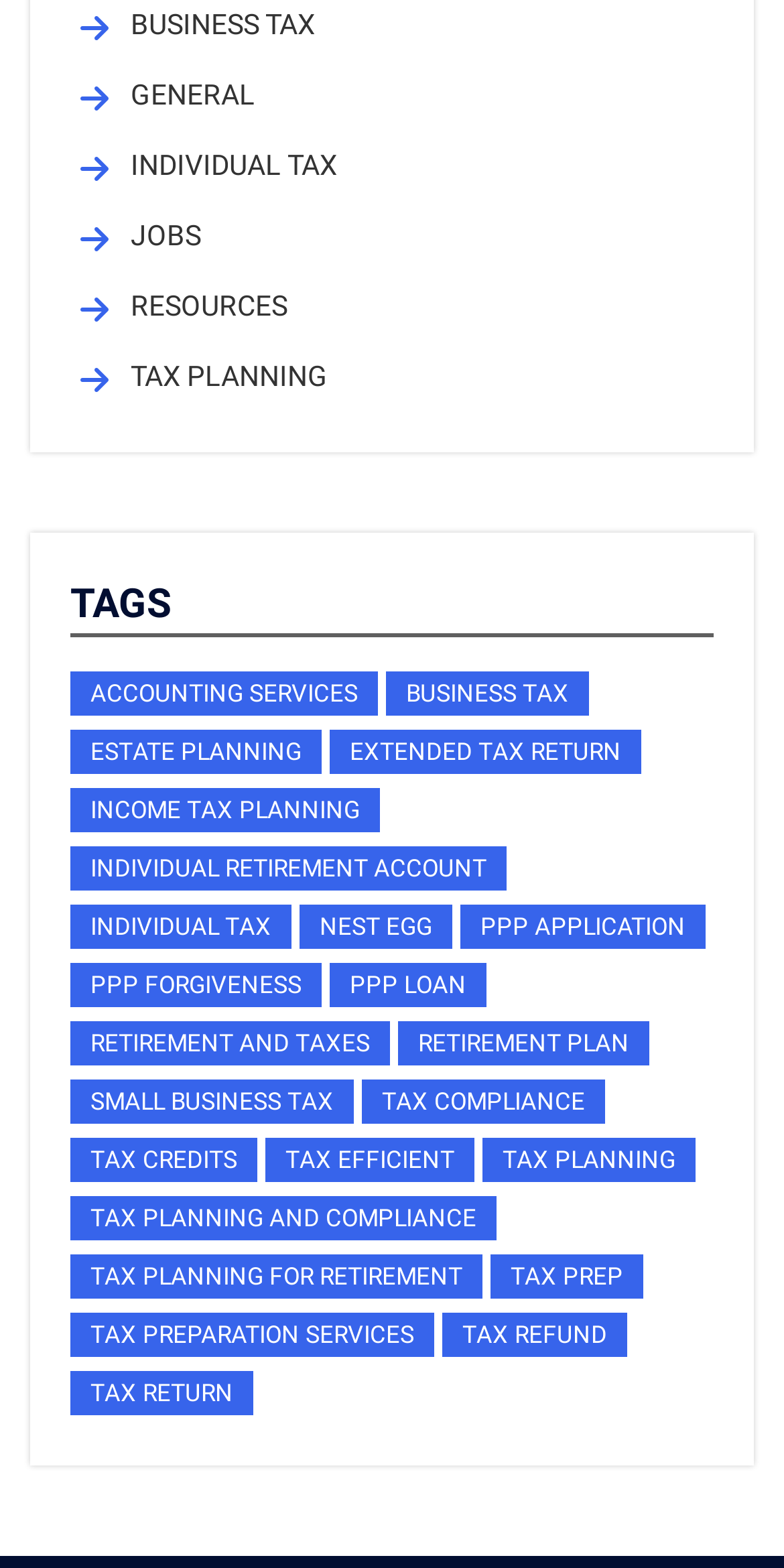Based on the description "Resources", find the bounding box of the specified UI element.

[0.167, 0.173, 0.91, 0.218]